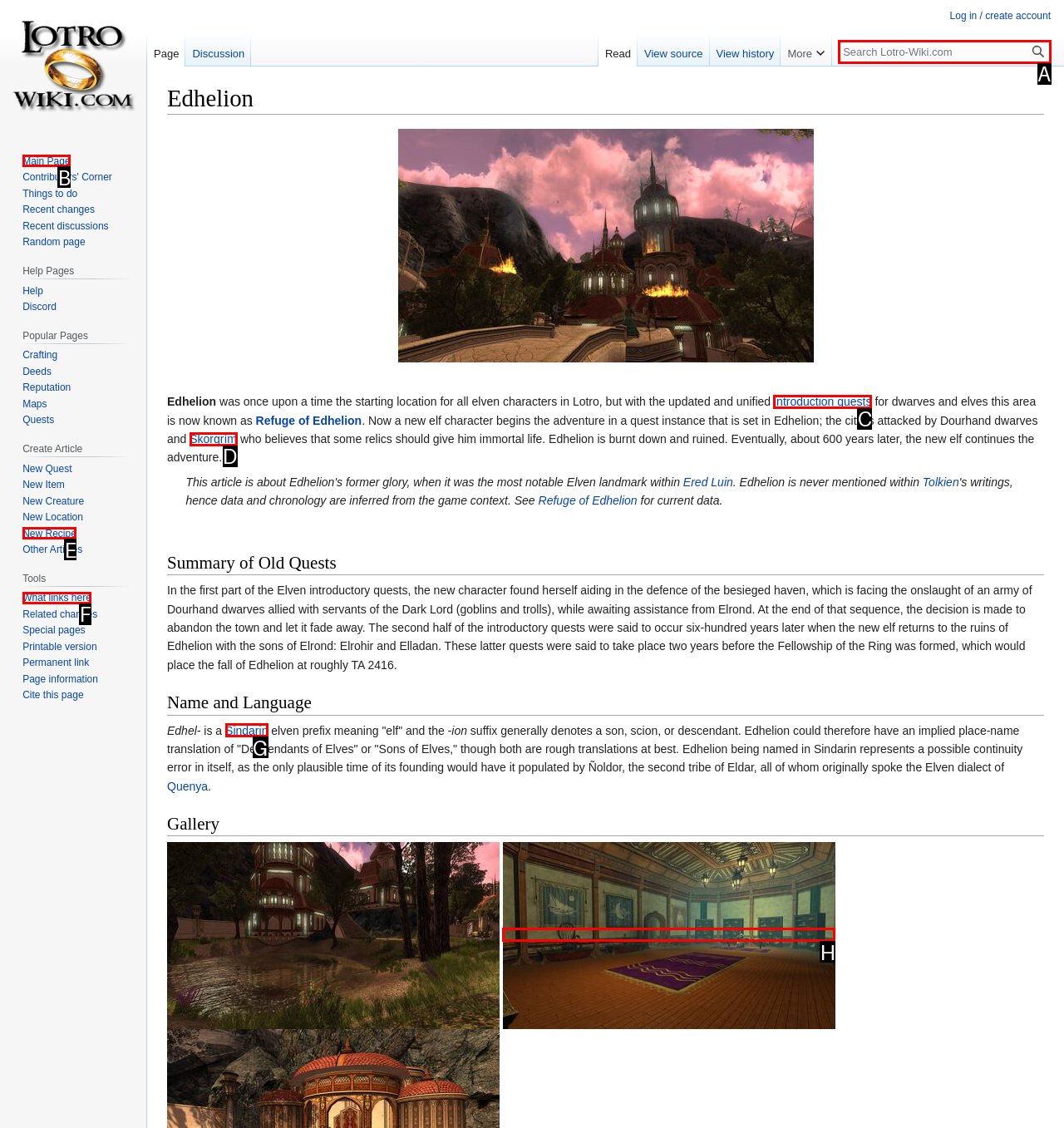Select the HTML element that corresponds to the description: What links here
Reply with the letter of the correct option from the given choices.

F